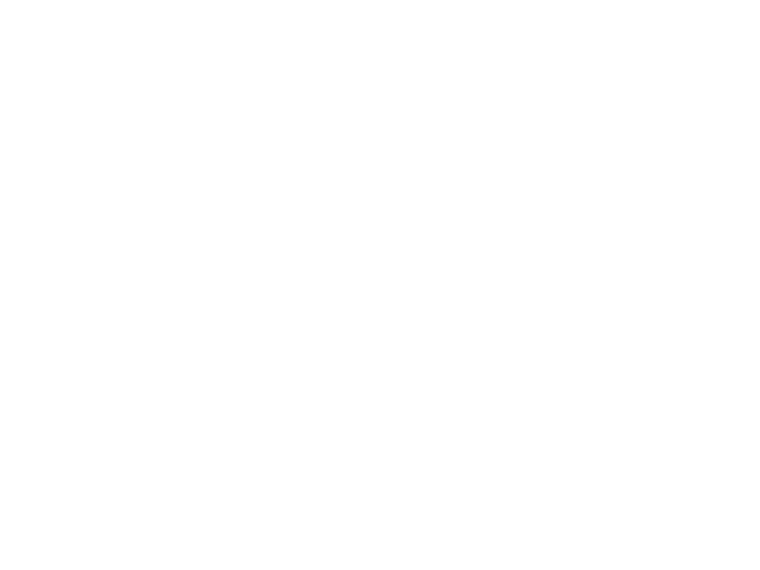What is the purpose of the image in the presentation?
Provide an in-depth and detailed explanation in response to the question.

The image serves as a visual aid to enhance understanding of electronic circuit layouts, suggesting that it is an essential element in the presentation to help students in Electrical and Computer Engineering comprehend the topic.